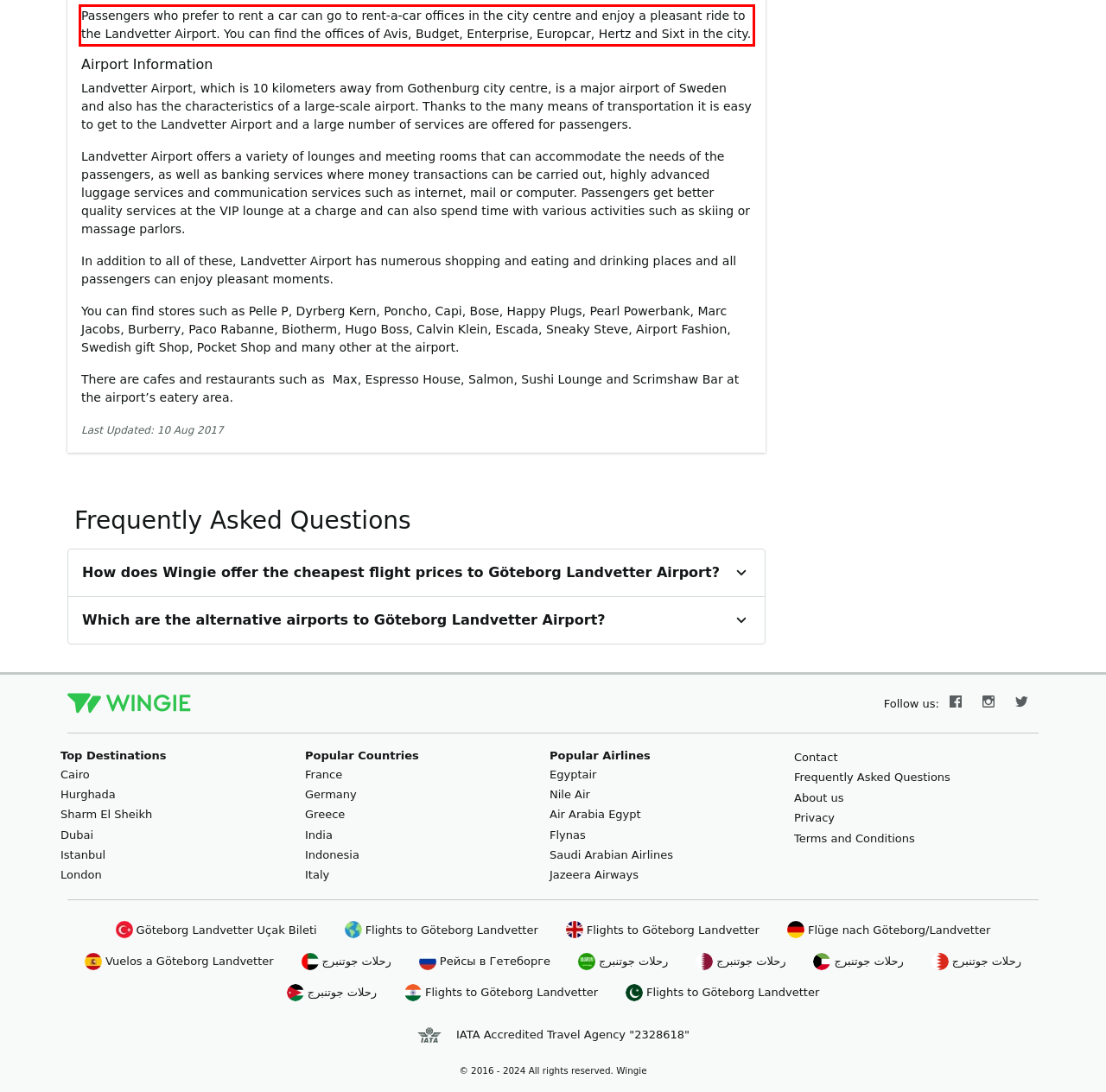Please examine the webpage screenshot containing a red bounding box and use OCR to recognize and output the text inside the red bounding box.

Passengers who prefer to rent a car can go to rent-a-car offices in the city centre and enjoy a pleasant ride to the Landvetter Airport. You can find the offices of Avis, Budget, Enterprise, Europcar, Hertz and Sixt in the city.